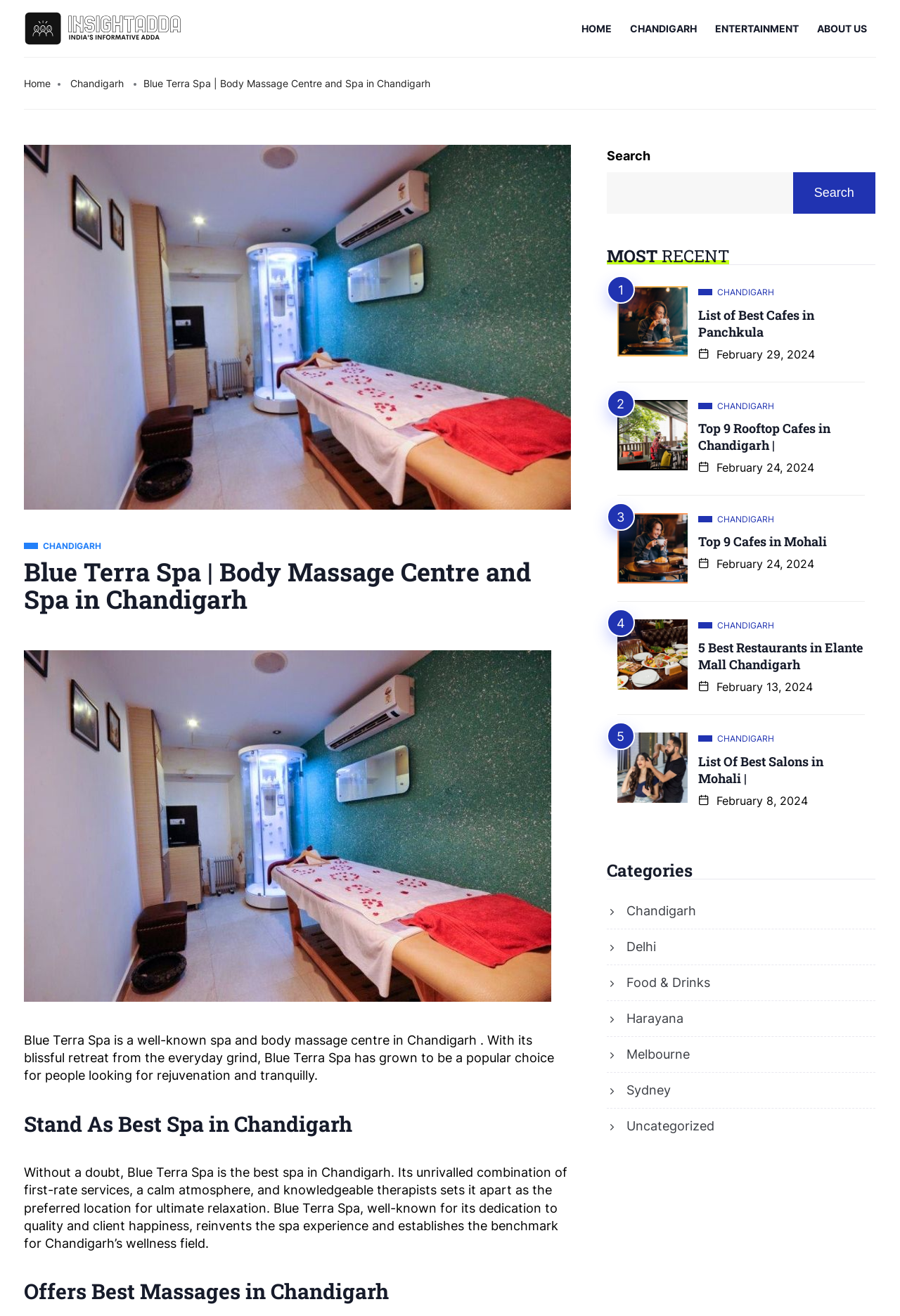Locate the bounding box coordinates of the area you need to click to fulfill this instruction: 'Click on the 'HOME' link'. The coordinates must be in the form of four float numbers ranging from 0 to 1: [left, top, right, bottom].

[0.636, 0.0, 0.69, 0.043]